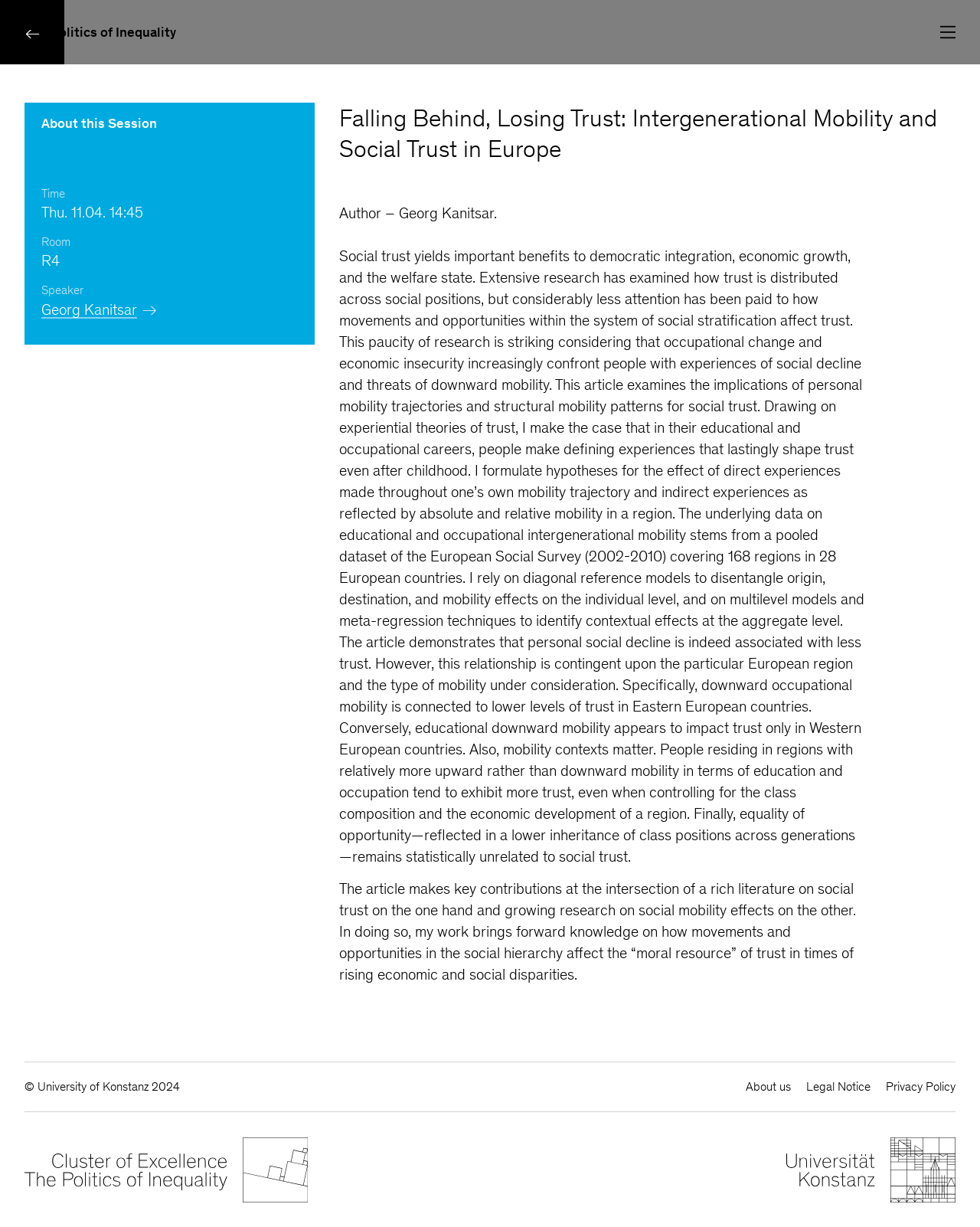Can you locate the main headline on this webpage and provide its text content?

Falling Behind, Losing Trust: Intergenerational Mobility and Social Trust in Europe